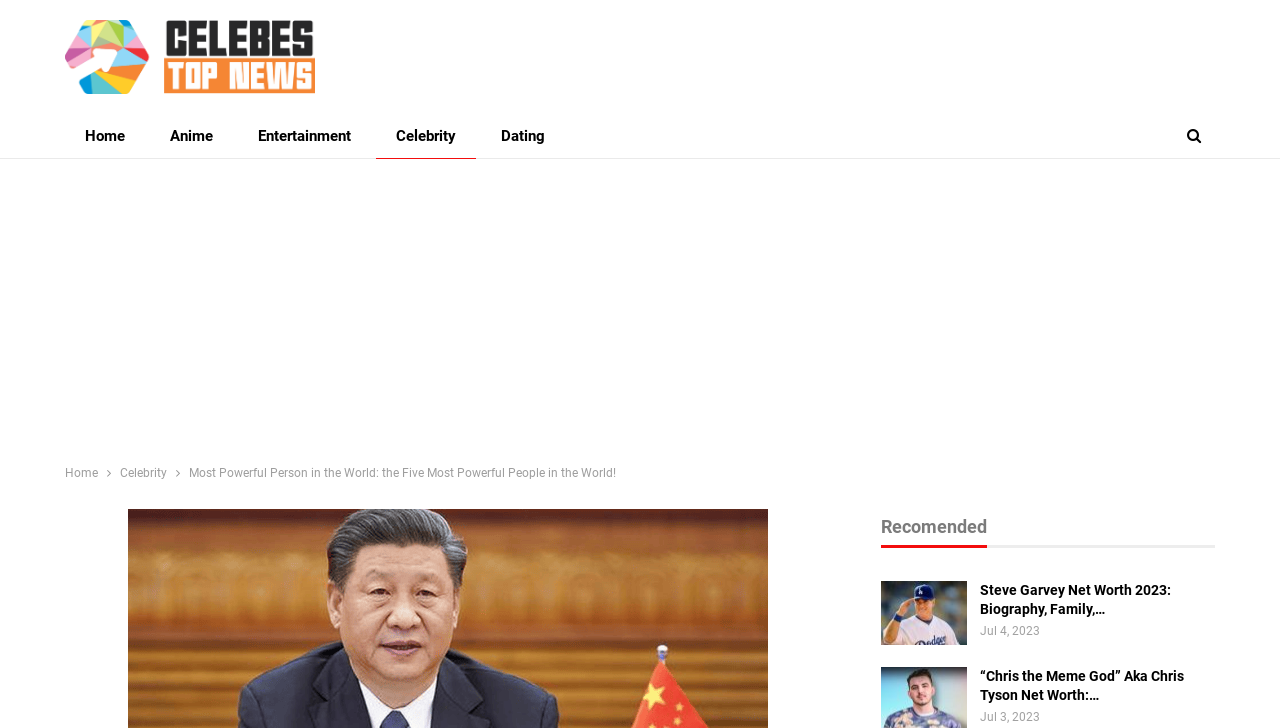Identify the bounding box coordinates of the region that should be clicked to execute the following instruction: "Read the article about 'most powerful person in the world'".

[0.1, 0.935, 0.6, 0.955]